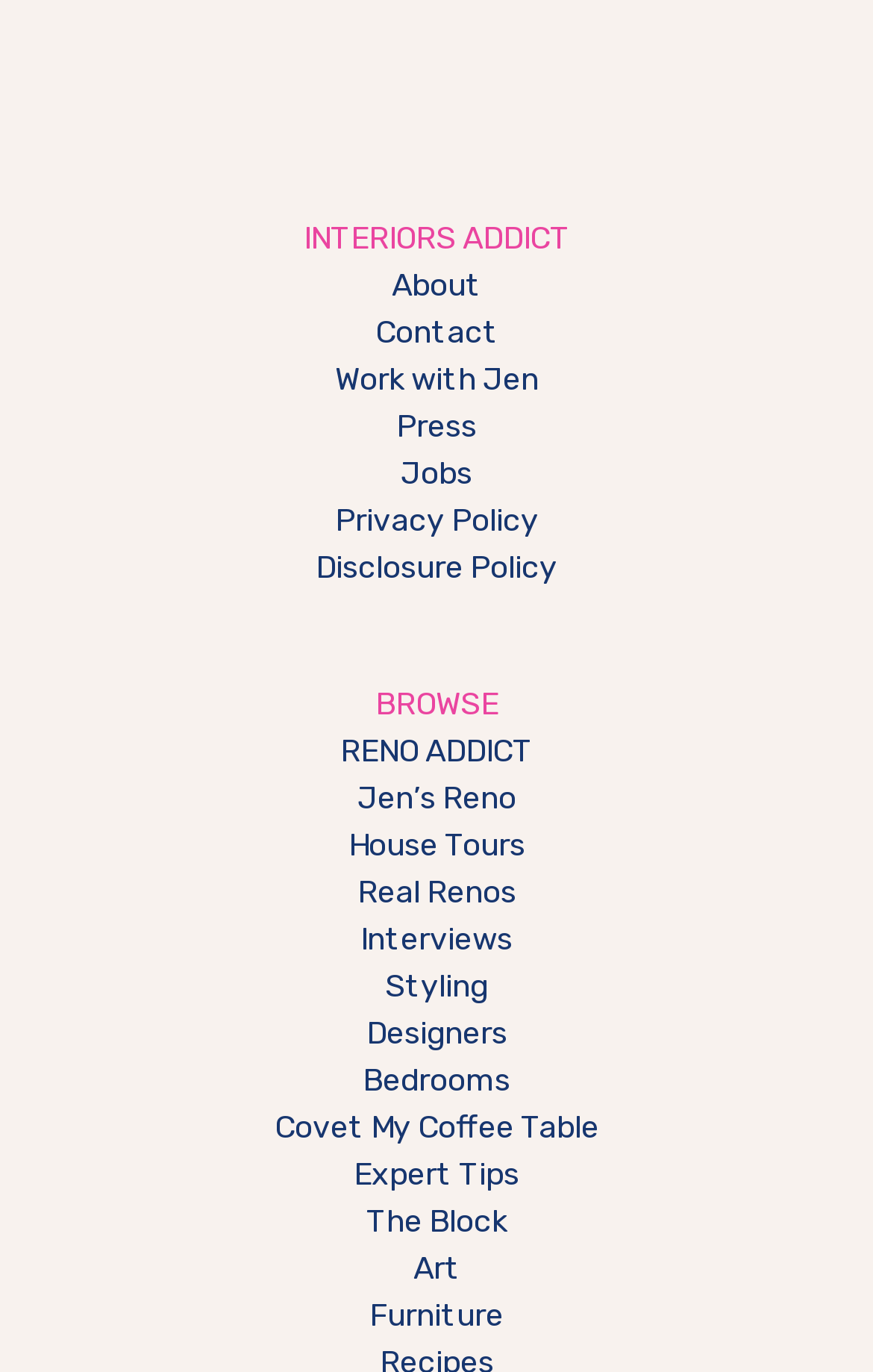Pinpoint the bounding box coordinates of the clickable area necessary to execute the following instruction: "explore art". The coordinates should be given as four float numbers between 0 and 1, namely [left, top, right, bottom].

[0.473, 0.911, 0.527, 0.939]